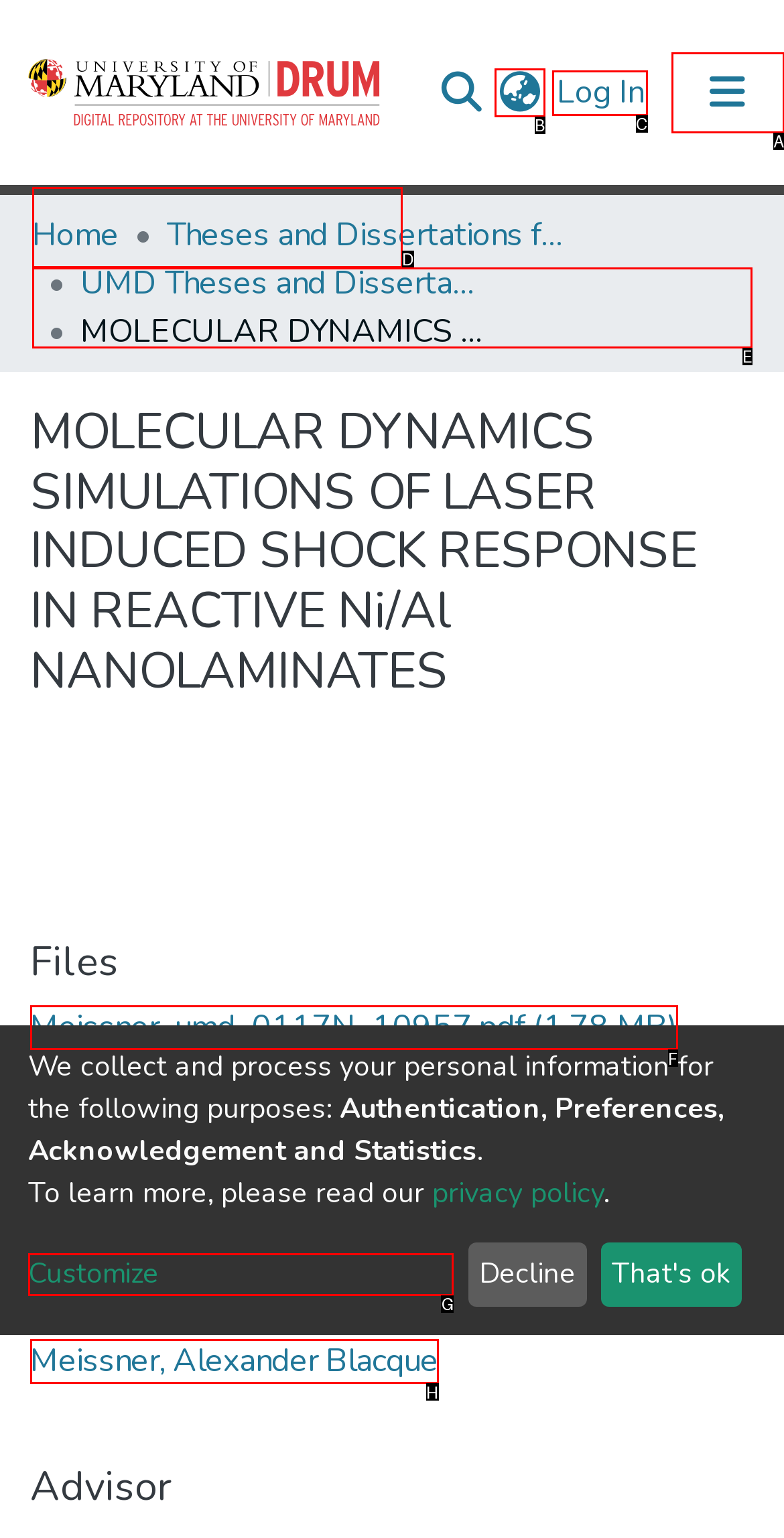Determine the letter of the UI element that will complete the task: Log in to the system
Reply with the corresponding letter.

C